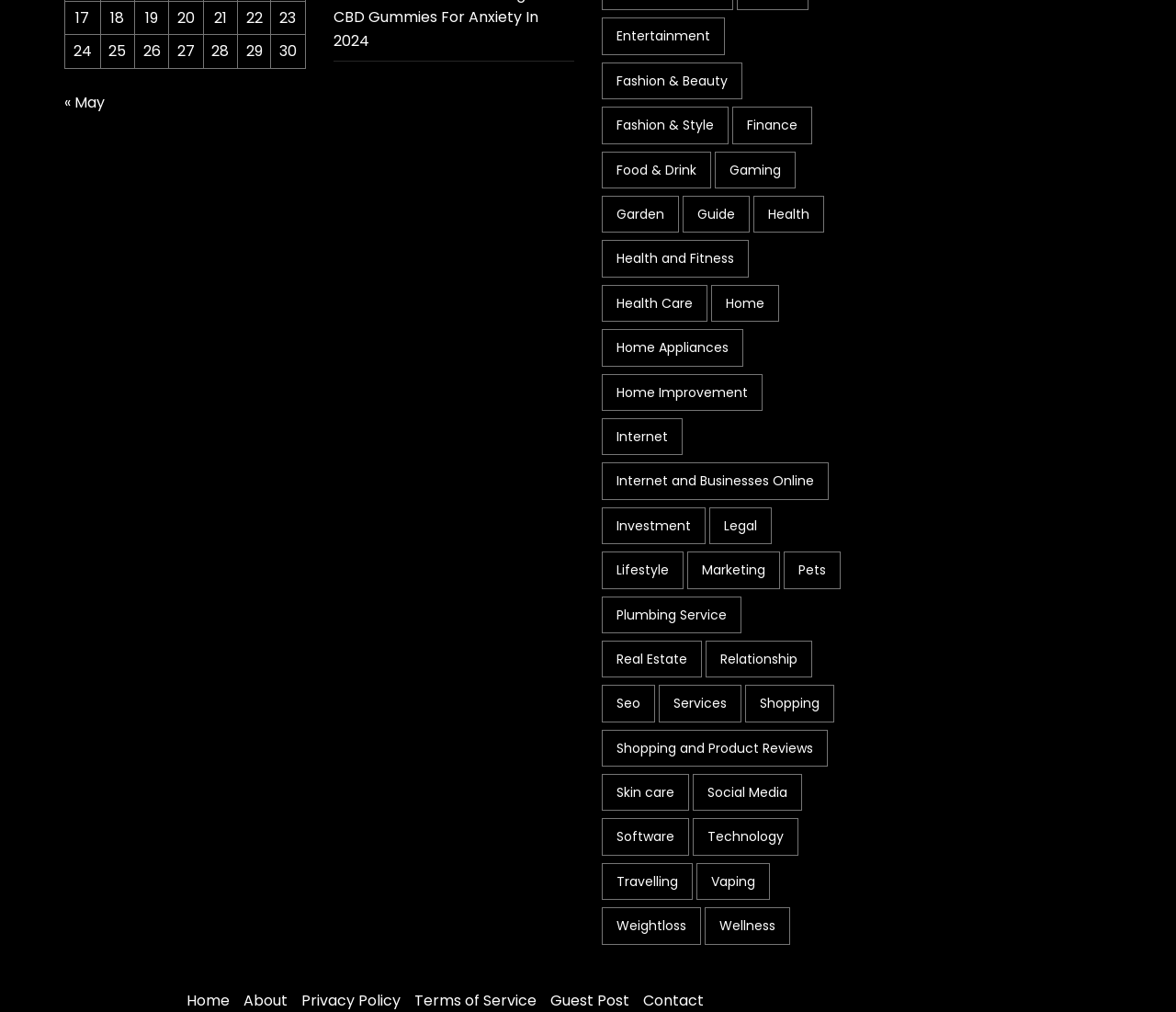Can you specify the bounding box coordinates for the region that should be clicked to fulfill this instruction: "Navigate to the 'Previous' month".

[0.055, 0.091, 0.089, 0.112]